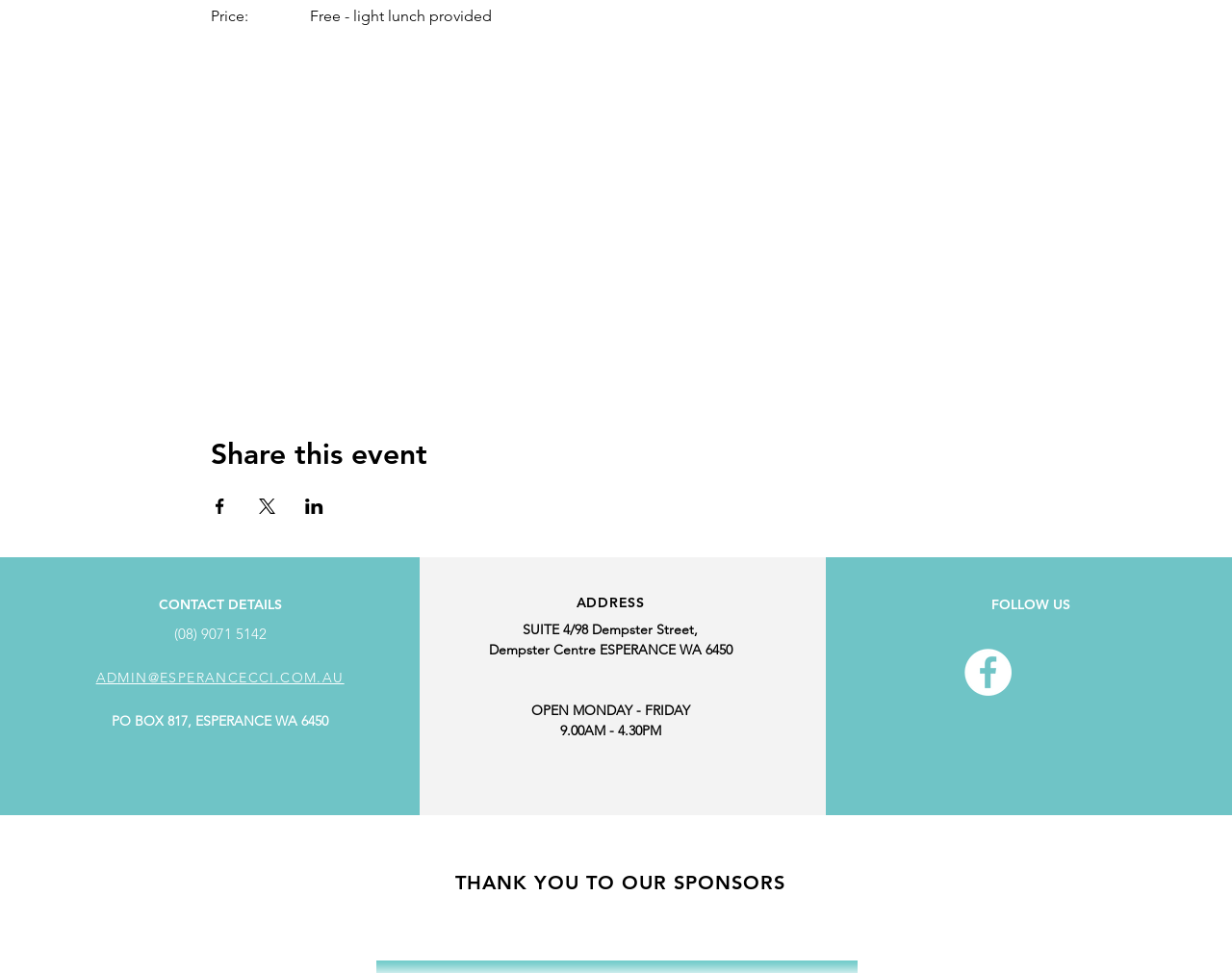Please determine the bounding box coordinates for the UI element described as: "ADMIN@ESPERANCECCI.COM.AU".

[0.078, 0.686, 0.279, 0.705]